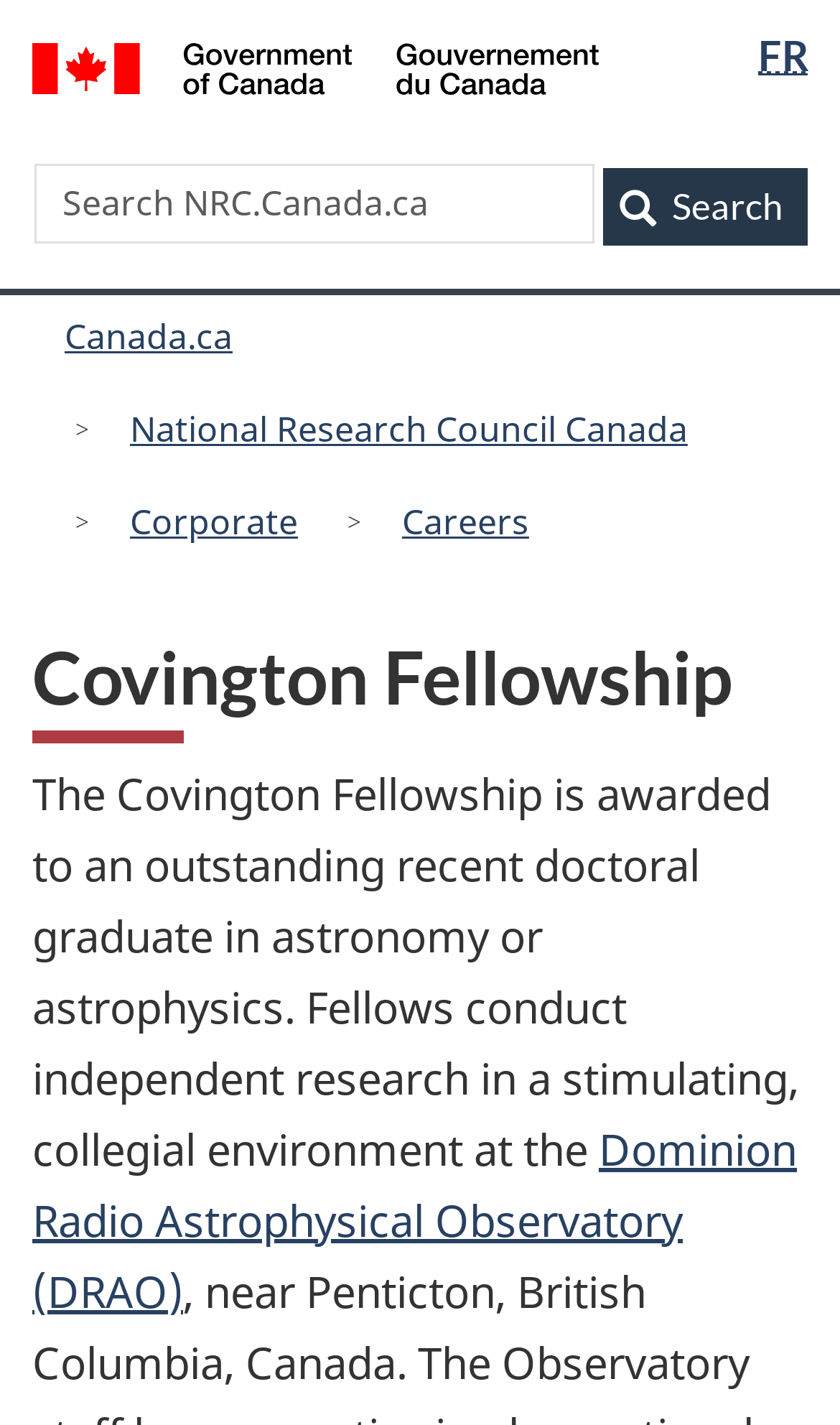Summarize the webpage with intricate details.

The webpage is about the Covington Fellowship, a research opportunity at the National Research Council Canada. At the top of the page, there are three links: "Skip to main content", "Skip to 'About government'", and "Switch to basic HTML version". Next to these links, there is a language selection option with a heading "Language selection" and a link to switch to French ("FR").

On the top-left corner, there is a logo of the Government of Canada, accompanied by a link to the Government of Canada website. Below this, there is a search bar with a text box and a search button. 

On the top-right corner, there is a navigation menu with a heading "Menu" and another navigation menu with a heading "You are here". The "You are here" menu has links to Canada.ca, National Research Council Canada, Corporate, and Careers.

The main content of the page is about the Covington Fellowship, with a heading "Covington Fellowship" and a paragraph describing the fellowship. The paragraph explains that the fellowship is awarded to outstanding recent doctoral graduates in astronomy or astrophysics, and that fellows conduct independent research at the Dominion Radio Astrophysical Observatory (DRAO). There is also a link to the DRAO within the paragraph.